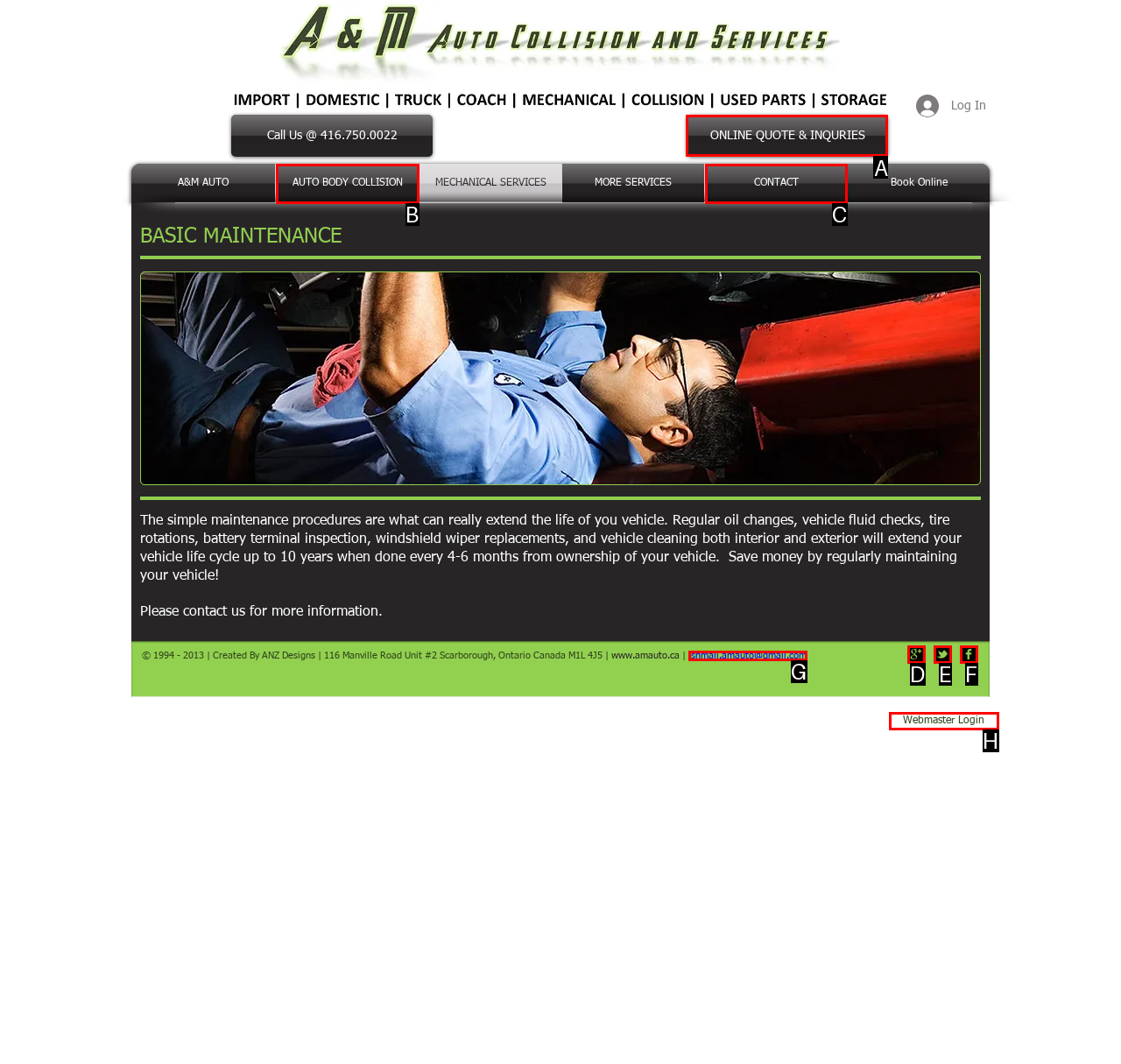Determine which HTML element should be clicked for this task: Get an online quote
Provide the option's letter from the available choices.

A